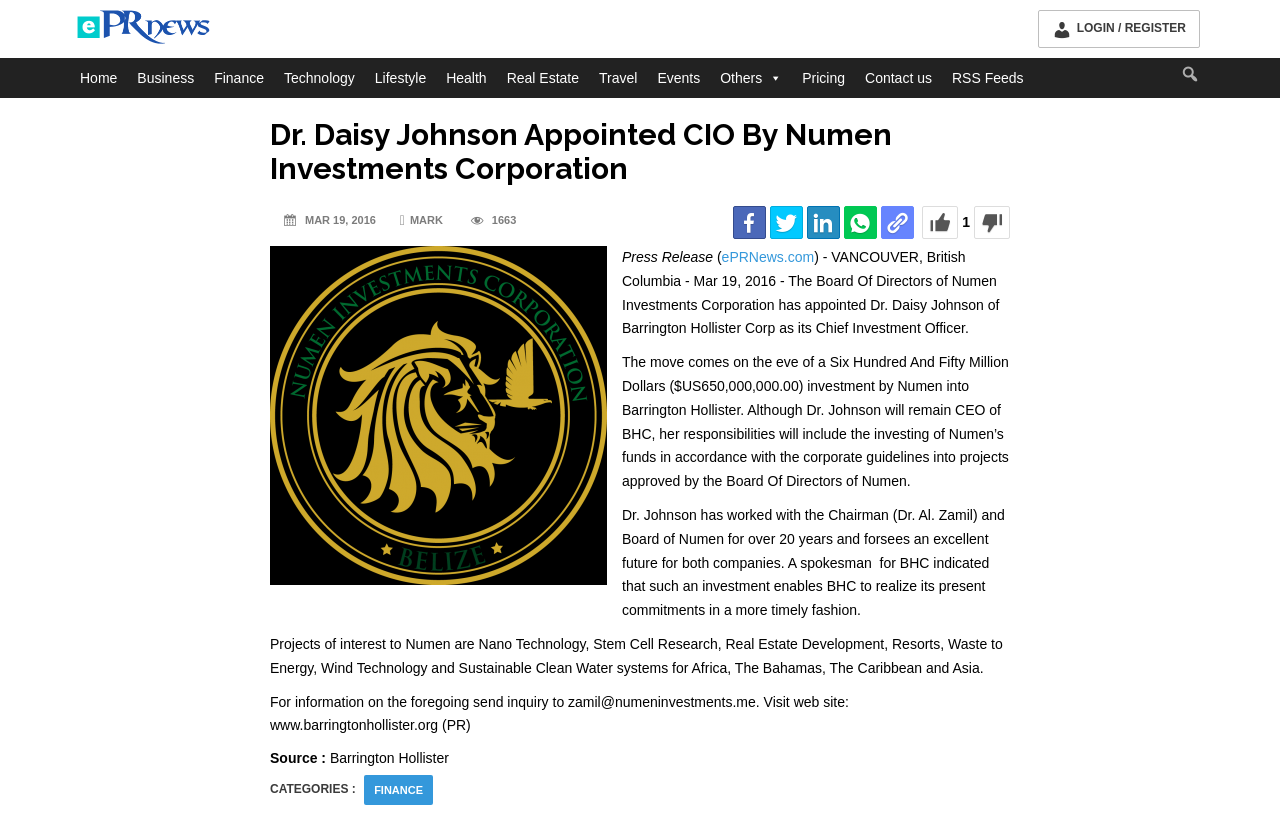What is the website of Barrington Hollister?
Examine the screenshot and reply with a single word or phrase.

www.barringtonhollister.org